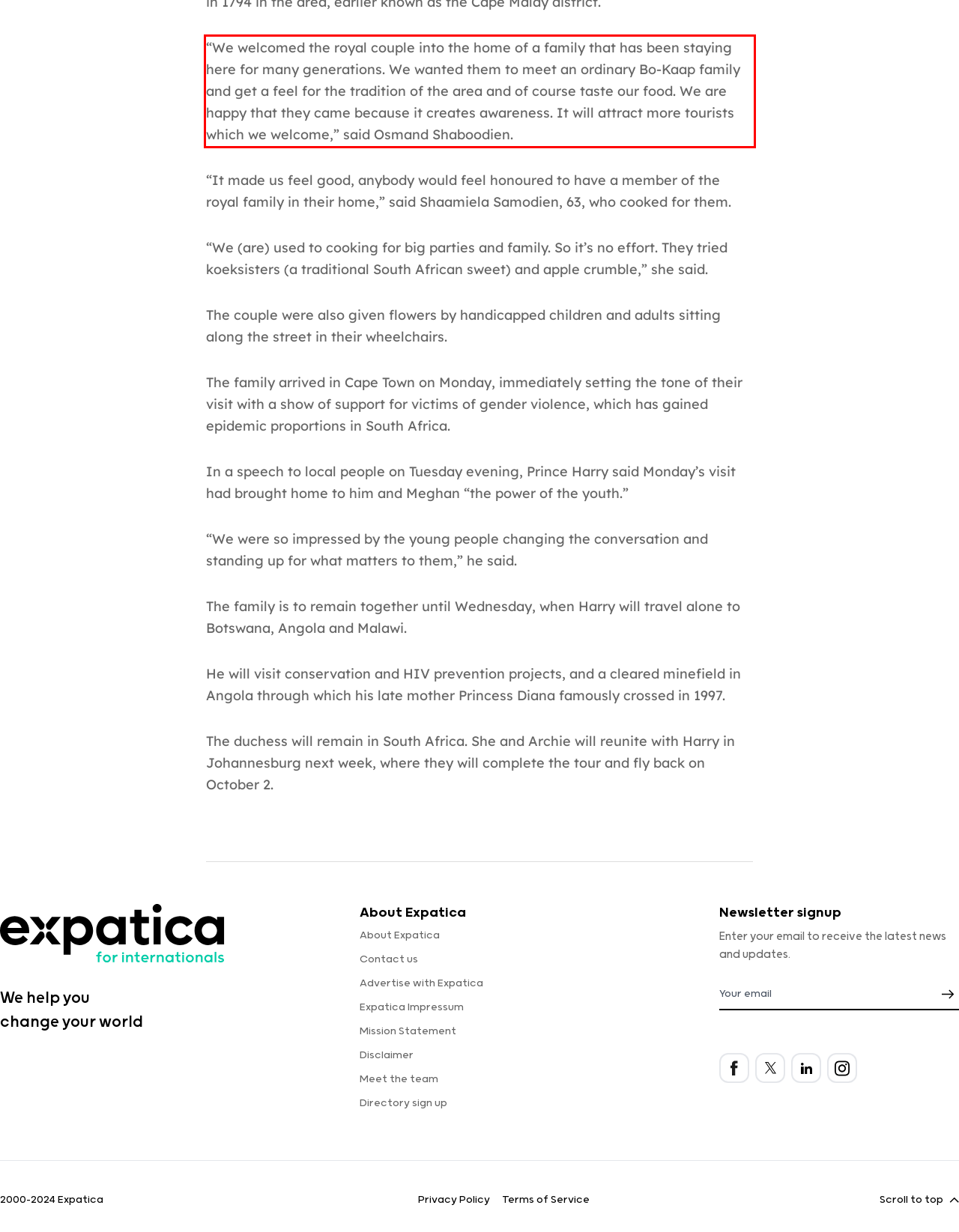Within the screenshot of a webpage, identify the red bounding box and perform OCR to capture the text content it contains.

“We welcomed the royal couple into the home of a family that has been staying here for many generations. We wanted them to meet an ordinary Bo-Kaap family and get a feel for the tradition of the area and of course taste our food. We are happy that they came because it creates awareness. It will attract more tourists which we welcome,” said Osmand Shaboodien.